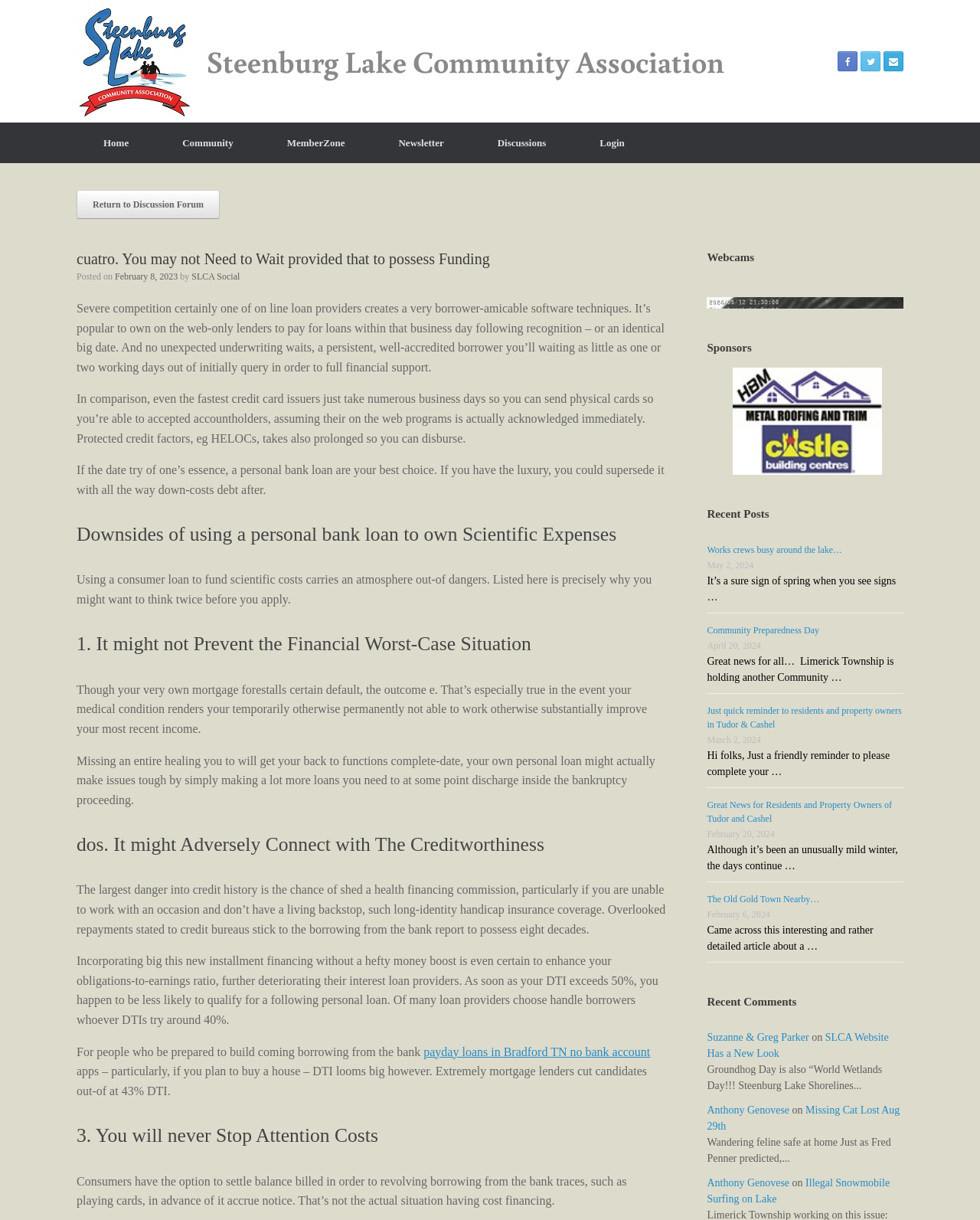Find and provide the bounding box coordinates for the UI element described here: "February 8, 2023". The coordinates should be given as four float numbers between 0 and 1: [left, top, right, bottom].

[0.117, 0.222, 0.182, 0.231]